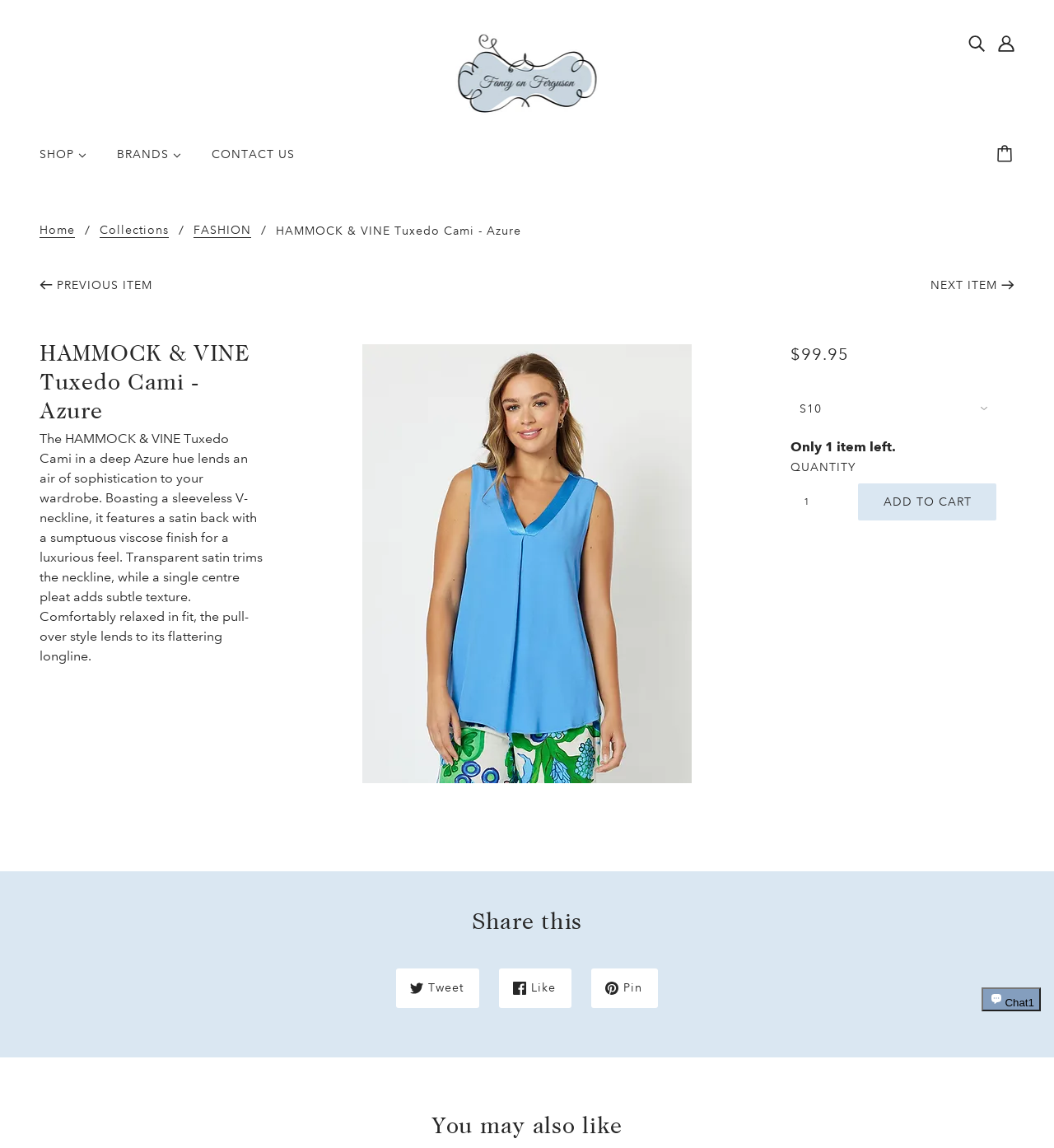What is the type of neckline of the HAMMOCK & VINE Tuxedo Cami?
Please respond to the question with a detailed and informative answer.

The answer can be found in the StaticText 'The HAMMOCK & VINE Tuxedo Cami in a deep Azure hue lends an air of sophistication to your wardrobe. Boasting a sleeveless V-neckline, it features a satin back with a sumptuous viscose finish for a luxurious feel.'